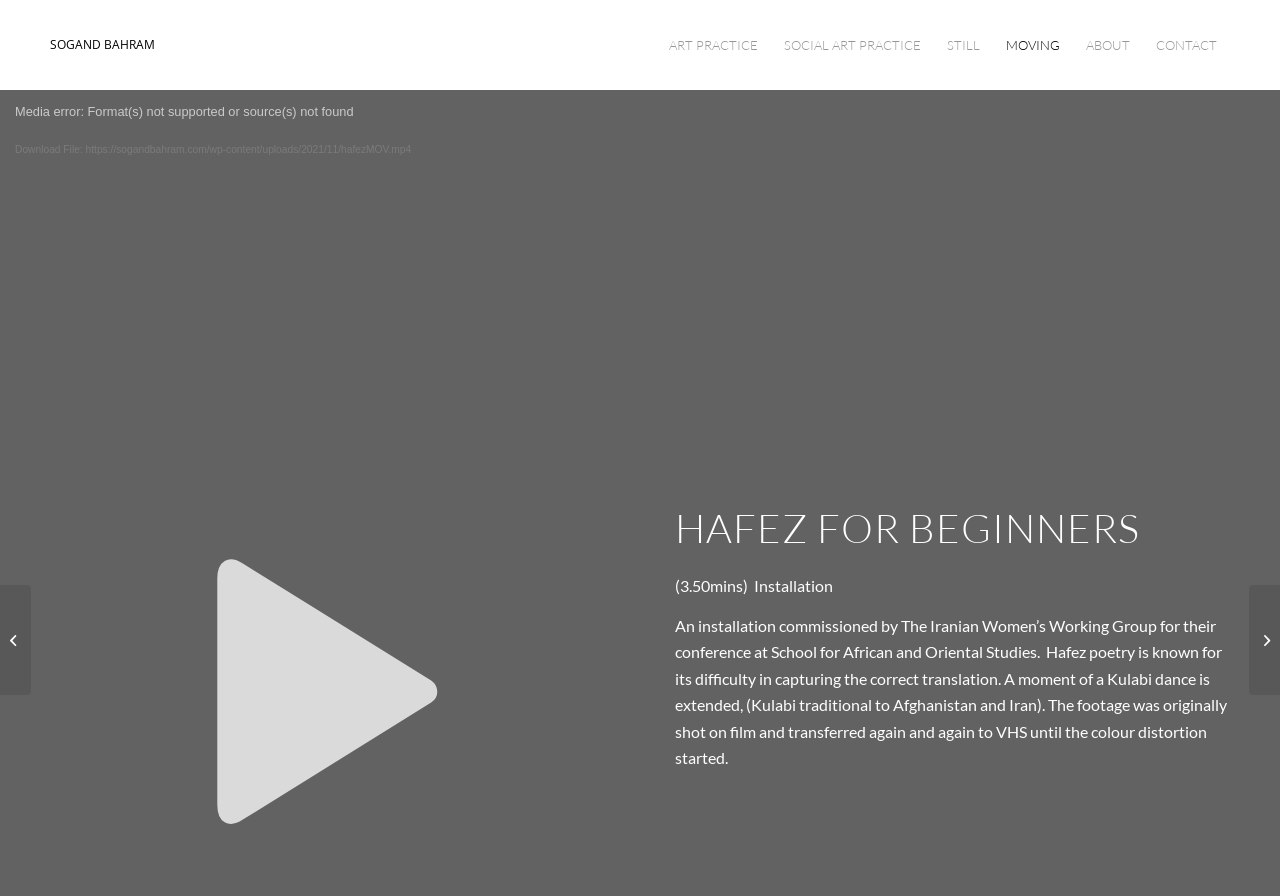Identify the bounding box coordinates for the element that needs to be clicked to fulfill this instruction: "Visit Observational page". Provide the coordinates in the format of four float numbers between 0 and 1: [left, top, right, bottom].

[0.0, 0.653, 0.024, 0.776]